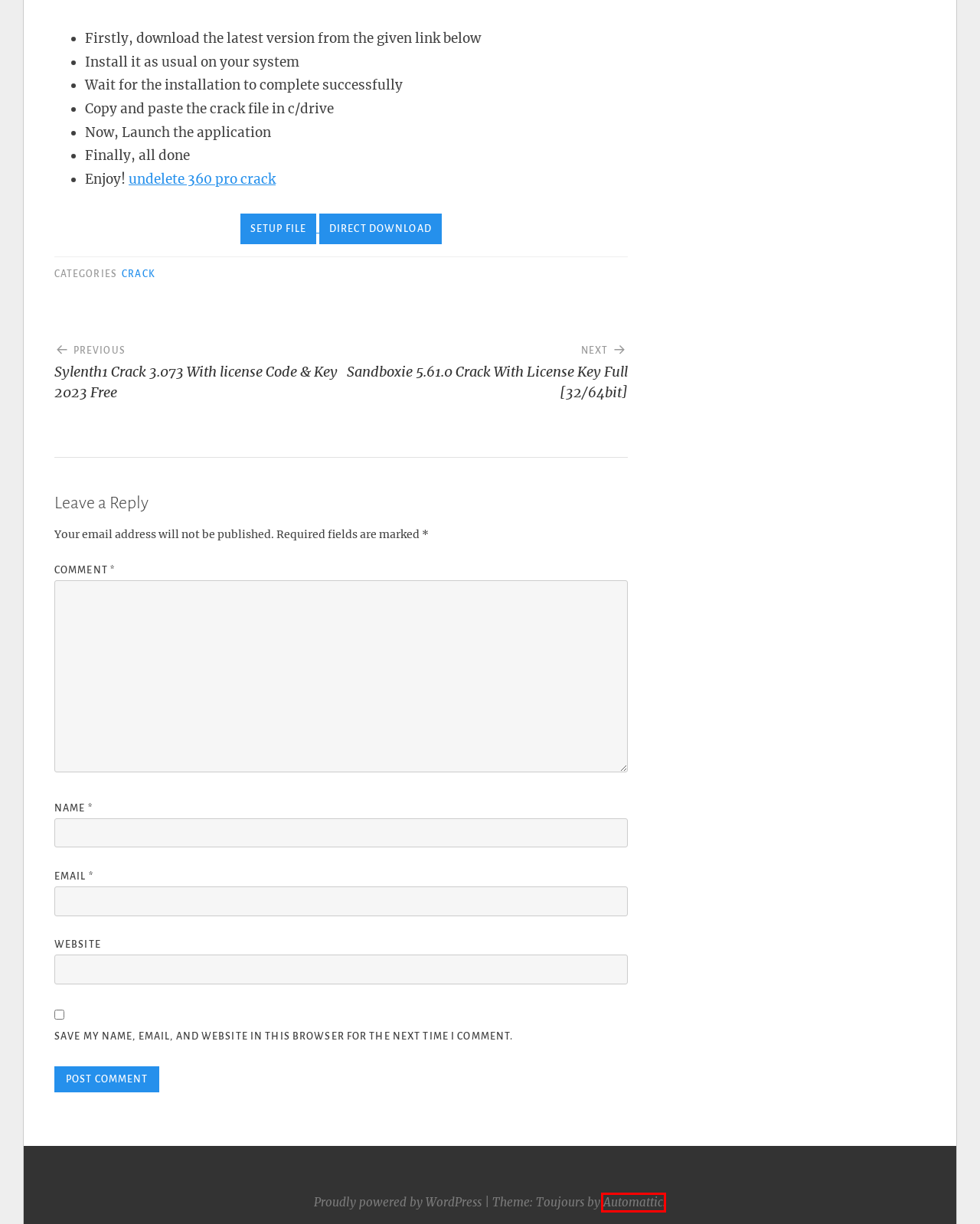Observe the screenshot of a webpage with a red bounding box highlighting an element. Choose the webpage description that accurately reflects the new page after the element within the bounding box is clicked. Here are the candidates:
A. Contact Form
B. Downloader
C. Sylenth1 Crack 3.073 With license Code & Key 2023 Free Download
D. Undelete 360 Pro Crack With License Key Download
E. Movavi
F. WordPress Themes — WordPress.com
G. Blog Tool, Publishing Platform, and CMS – WordPress.org
H. Sandboxie 5.61.0 Crack With License Key Full [32/64bit]

F